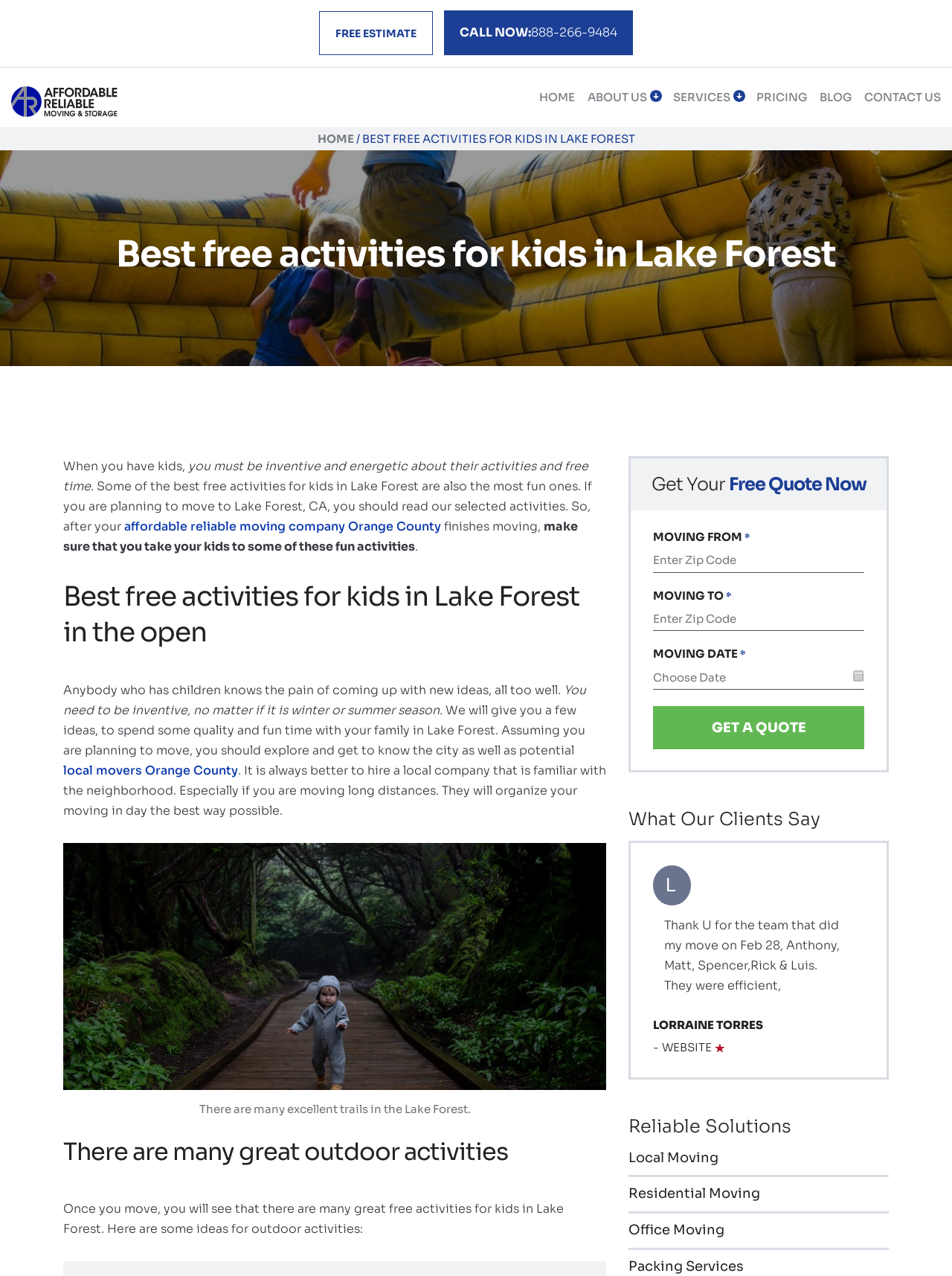Highlight the bounding box of the UI element that corresponds to this description: "name="input_2" placeholder="Enter Zip Code"".

[0.686, 0.427, 0.908, 0.449]